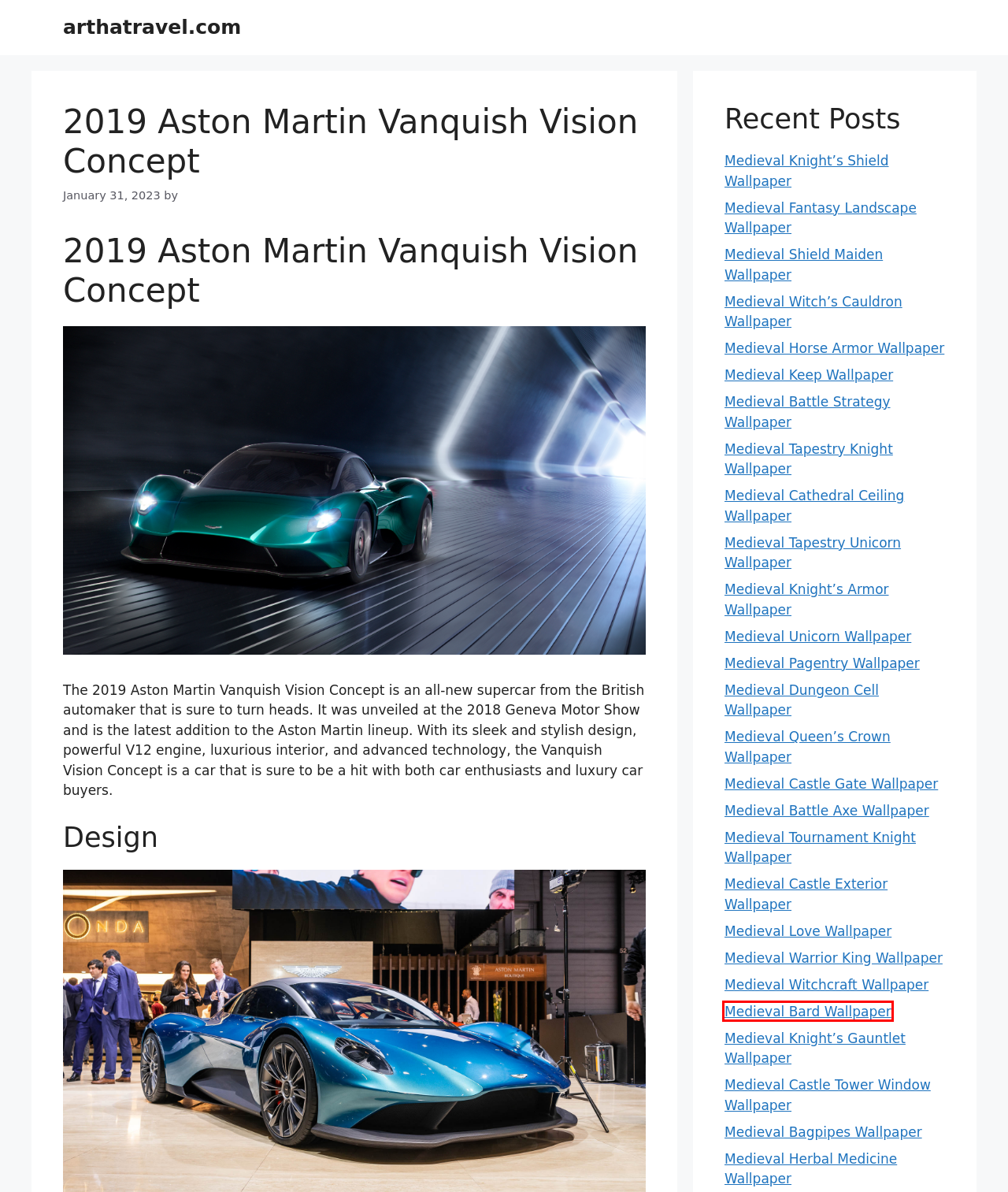Assess the screenshot of a webpage with a red bounding box and determine which webpage description most accurately matches the new page after clicking the element within the red box. Here are the options:
A. Medieval Castle Tower Window Wallpaper – arthatravel.com
B. Medieval Horse Armor Wallpaper – arthatravel.com
C. Medieval Pagentry Wallpaper – arthatravel.com
D. Medieval Witchcraft Wallpaper – arthatravel.com
E. Medieval Bard Wallpaper – arthatravel.com
F. Medieval Unicorn Wallpaper – arthatravel.com
G. Medieval Castle Exterior Wallpaper – arthatravel.com
H. Medieval Tournament Knight Wallpaper – arthatravel.com

E